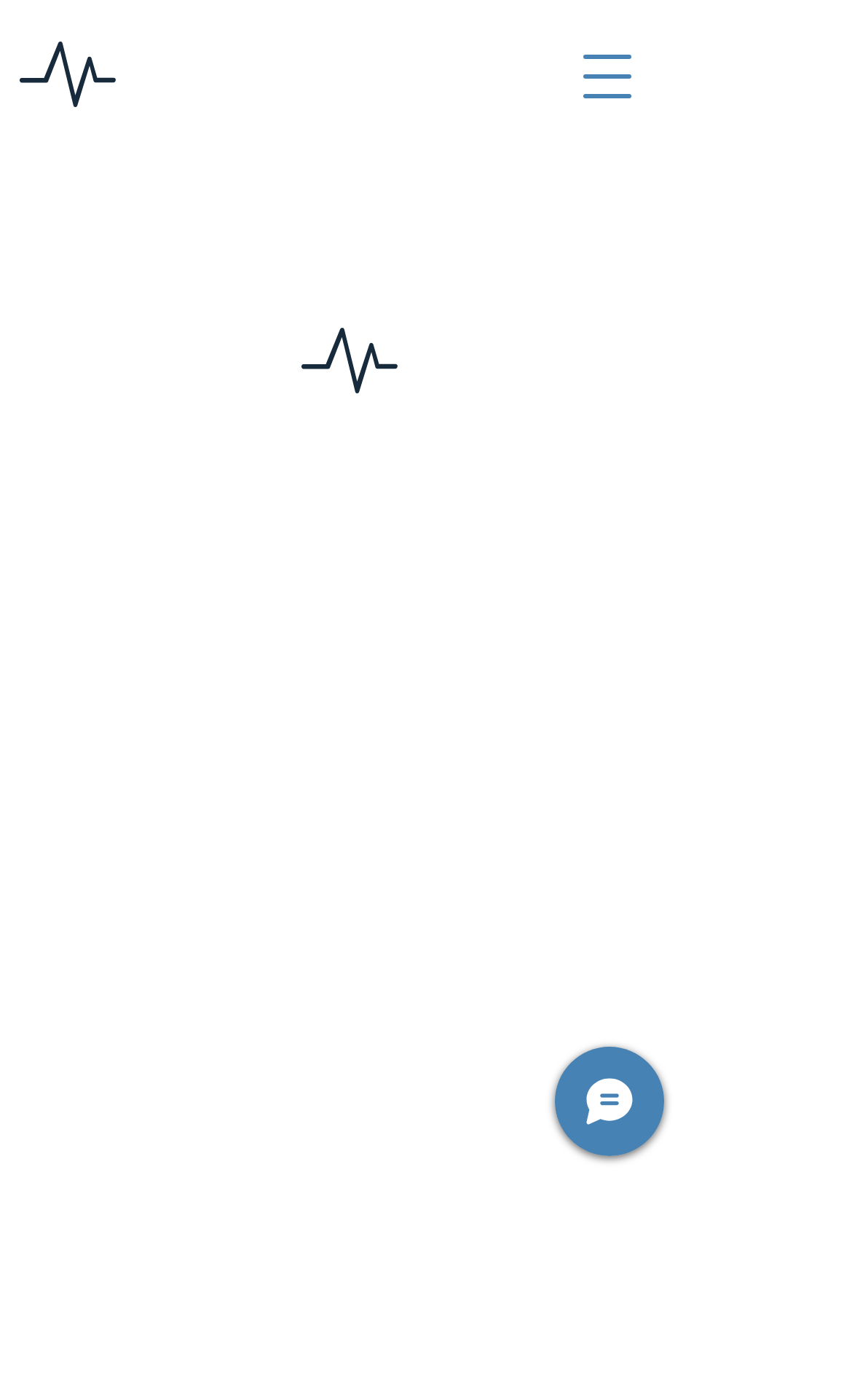Using floating point numbers between 0 and 1, provide the bounding box coordinates in the format (top-left x, top-left y, bottom-right x, bottom-right y). Locate the UI element described here: Chat

[0.651, 0.748, 0.779, 0.826]